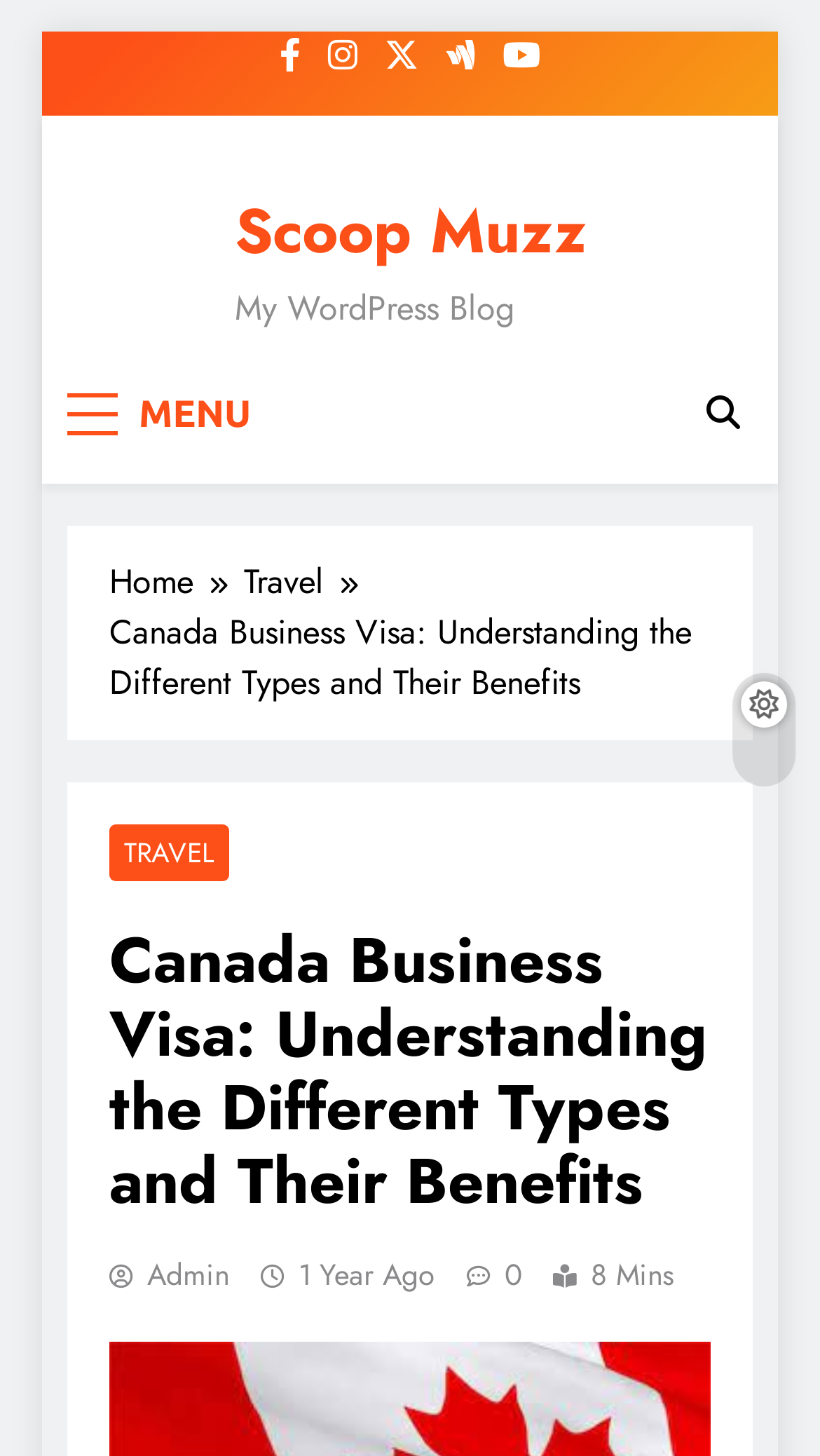Provide a single word or phrase to answer the given question: 
What is the time period when the article was published?

1 Year Ago